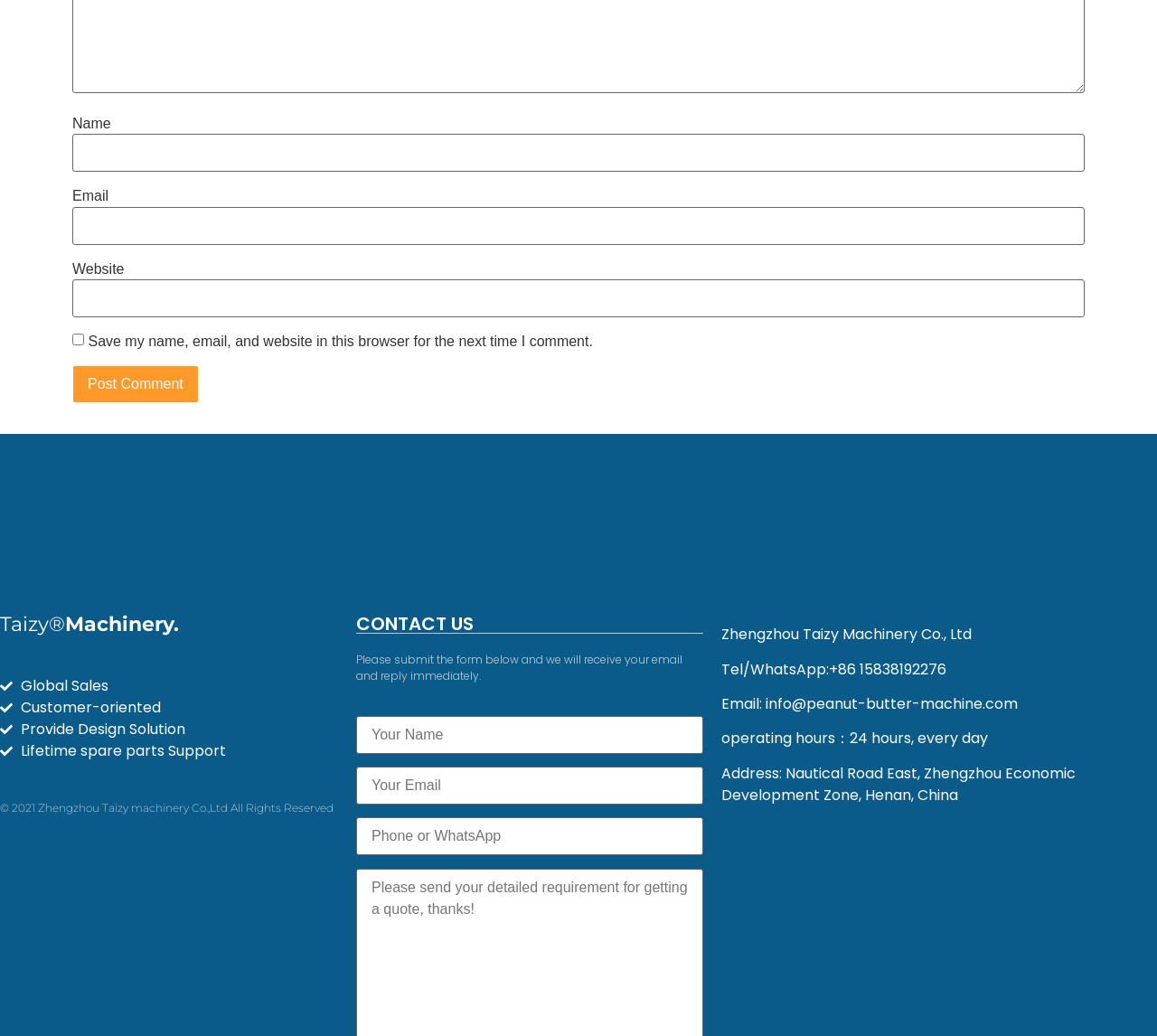Please determine the bounding box coordinates of the element to click in order to execute the following instruction: "Input your email". The coordinates should be four float numbers between 0 and 1, specified as [left, top, right, bottom].

[0.062, 0.199, 0.938, 0.236]